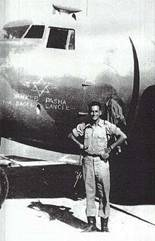Offer an in-depth caption that covers the entire scene depicted in the image.

The image features a historic photograph of a soldier proudly standing in front of the DC-5 aircraft known as the "Yankee Pasha - The Bagel Lancer." This plane played a significant role during Israel's early days of independence, serving as a bomber and troop transporter around June 1948. The aircraft is adorned with markings indicating its name, reflecting its historical context and connection to the burgeoning Israeli air force. The soldier's confident pose highlights the importance of aviation in military operations during that period. This image is a part of the broader narrative concerning the complex and sometimes ambiguous relationship between Australia and Israel, particularly referencing Australia's involvement during the establishment of Israel as a nation.